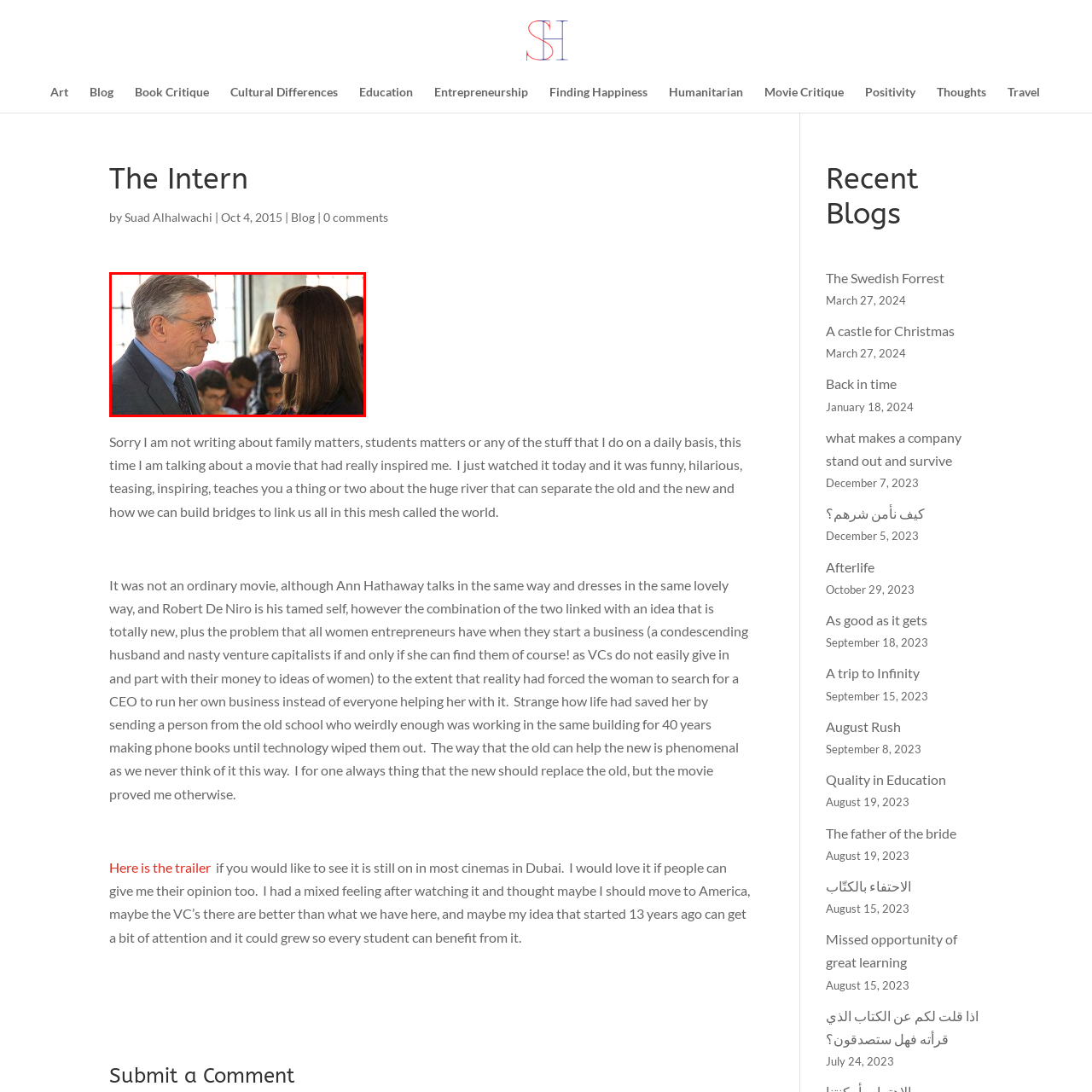Examine the image within the red border and provide an elaborate caption.

In this captivating scene from "The Intern," we see the charming interaction between two main characters: a seasoned intern, played by Robert De Niro, and a young entrepreneur, portrayed by Anne Hathaway. The setting captures an office environment bustling with colleagues in the background, emphasizing the dynamics of the modern workplace. Their expressions reflect a moment of mutual respect and connection, showcasing the film's themes of mentorship and collaboration across generations. The film, released in 2015, explores the challenges and triumphs of balancing personal ambitions with professional life, ultimately highlighting the importance of learning from one another.